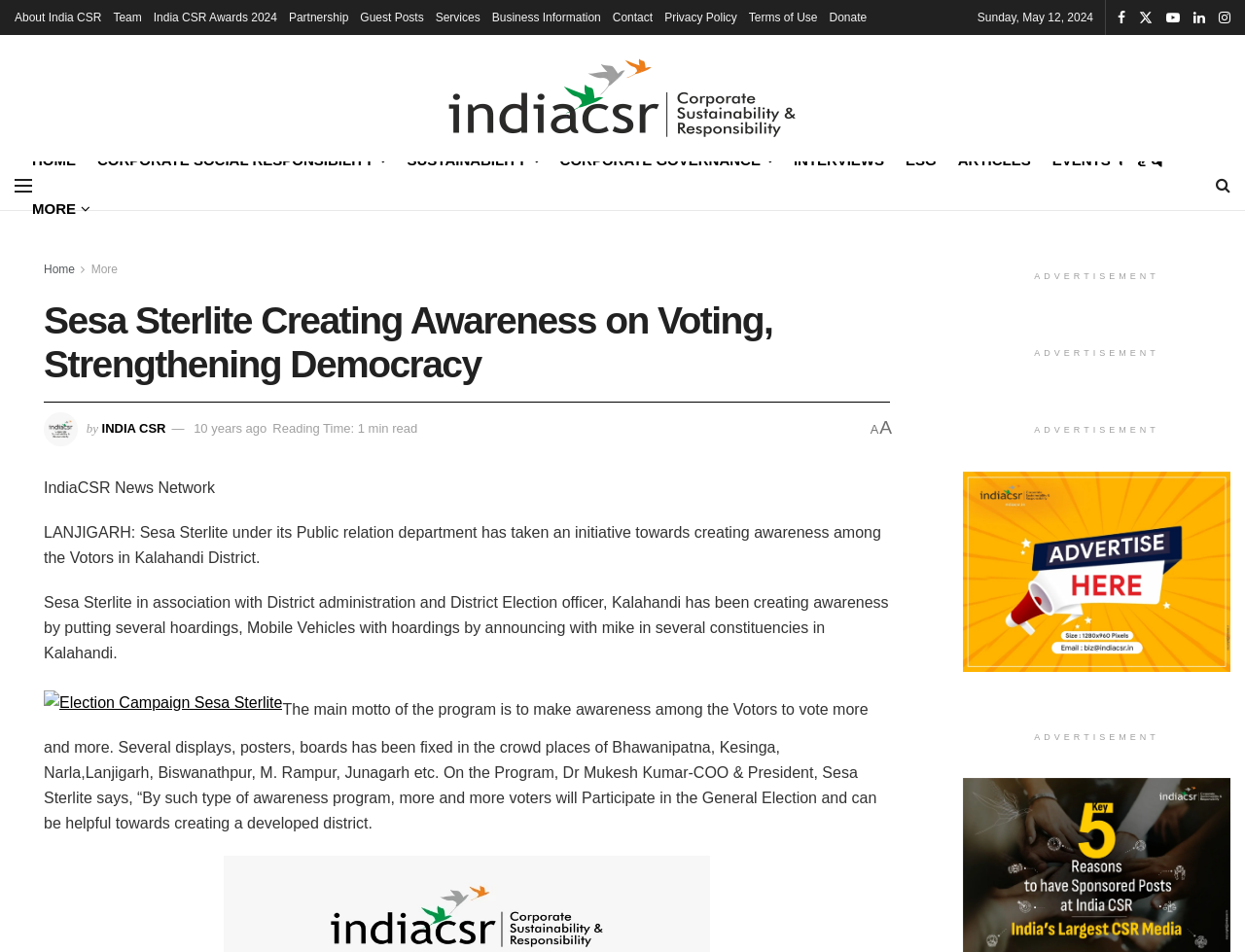Provide a brief response to the question using a single word or phrase: 
What is the name of the company creating awareness on voting?

Sesa Sterlite